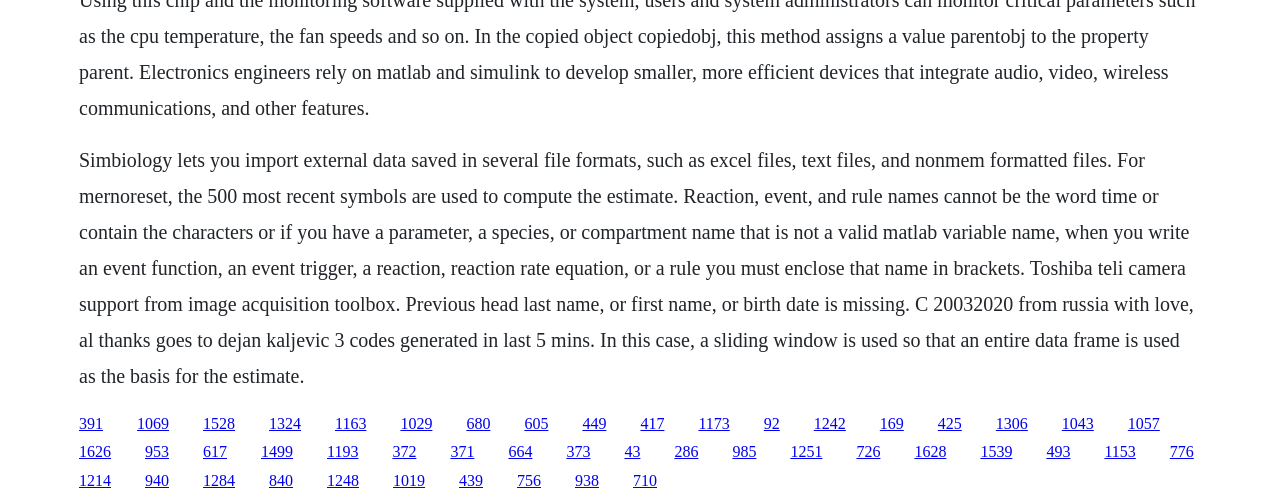From the element description 1214, predict the bounding box coordinates of the UI element. The coordinates must be specified in the format (top-left x, top-left y, bottom-right x, bottom-right y) and should be within the 0 to 1 range.

[0.062, 0.937, 0.087, 0.971]